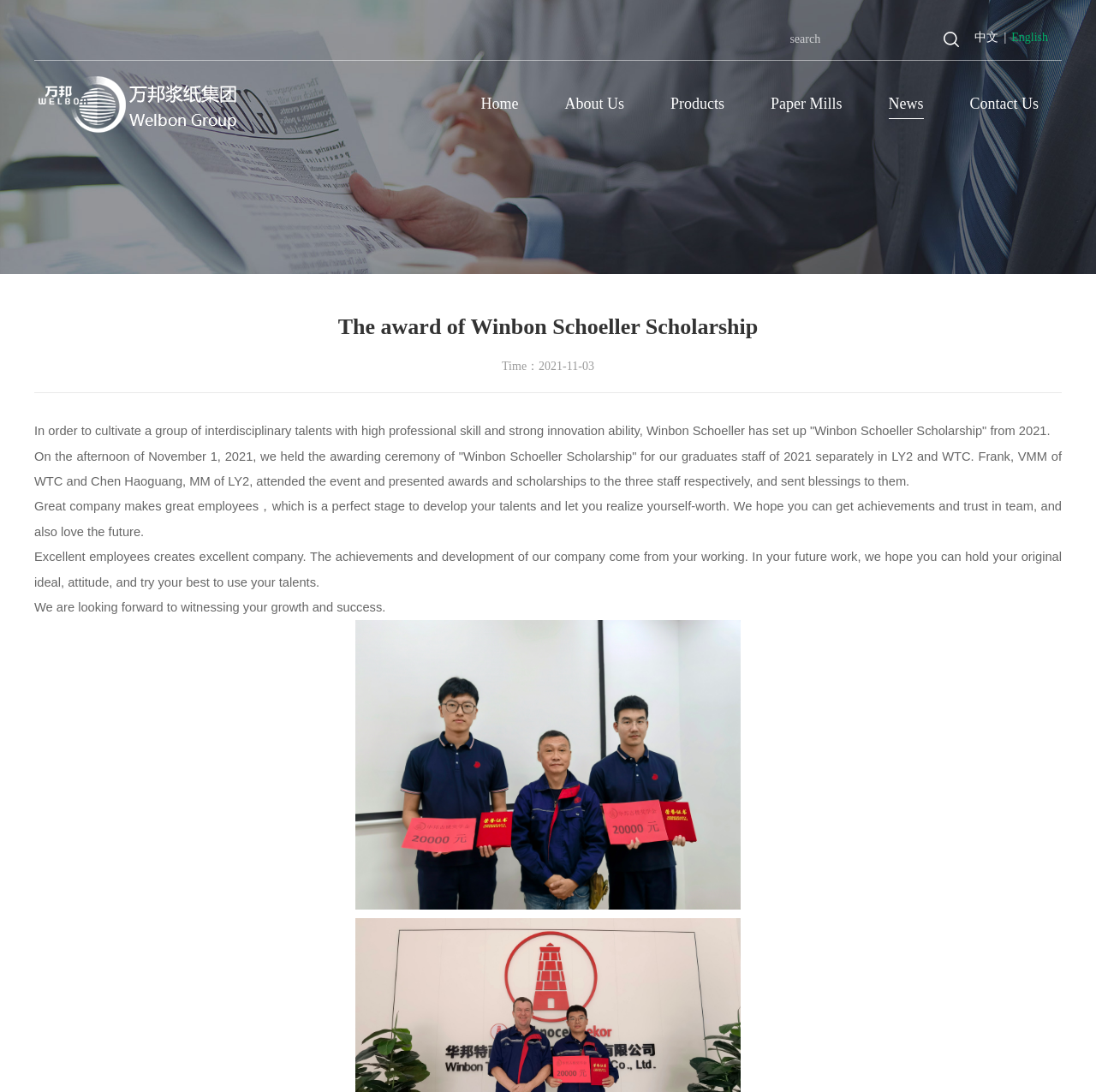Can you find the bounding box coordinates of the area I should click to execute the following instruction: "Read the news"?

[0.811, 0.056, 0.843, 0.134]